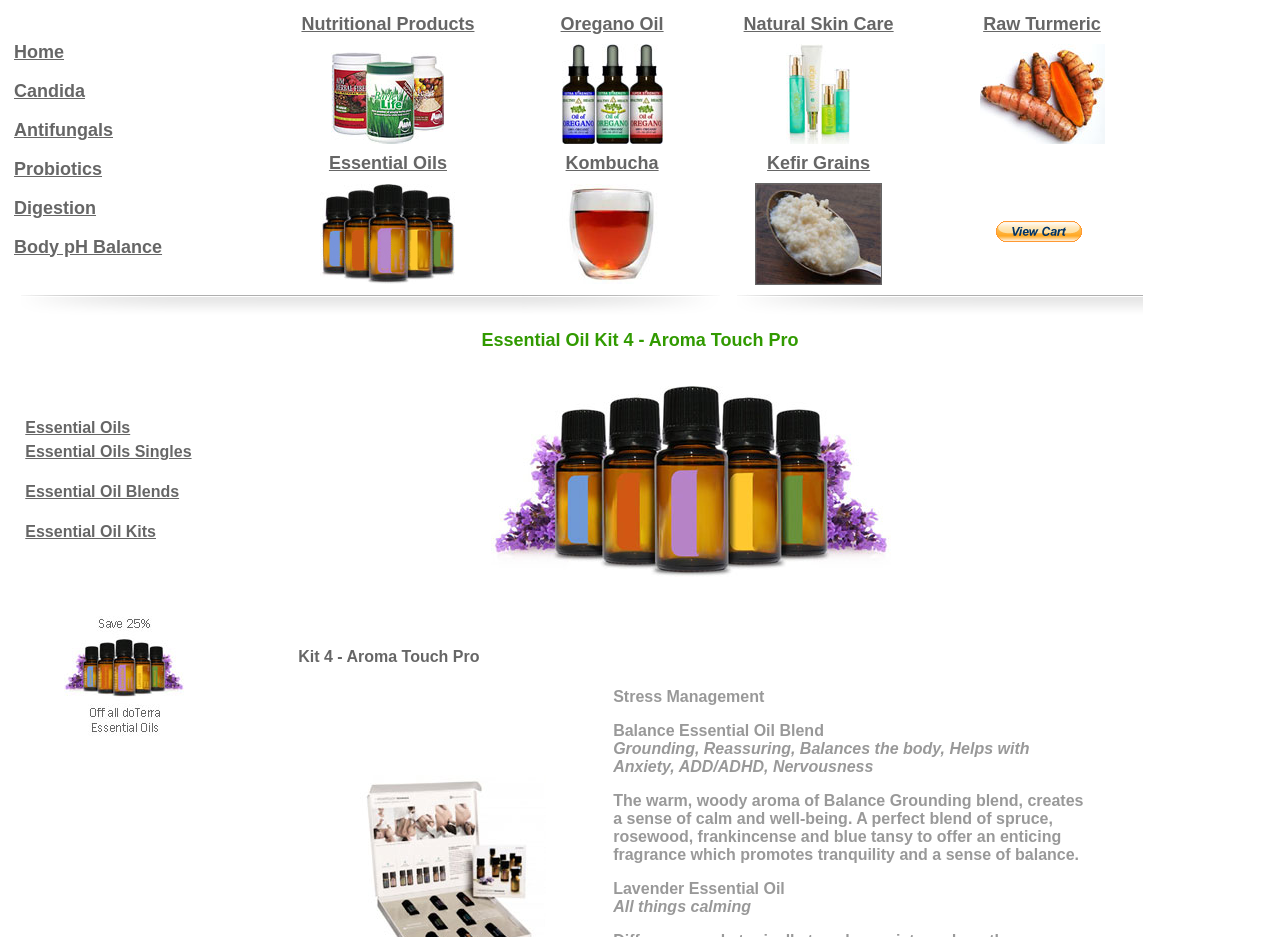Utilize the details in the image to give a detailed response to the question: What is the main product category?

Based on the webpage structure and content, I can see that the main product category is Essential Oils, which is evident from the multiple links and images related to essential oils and their blends.